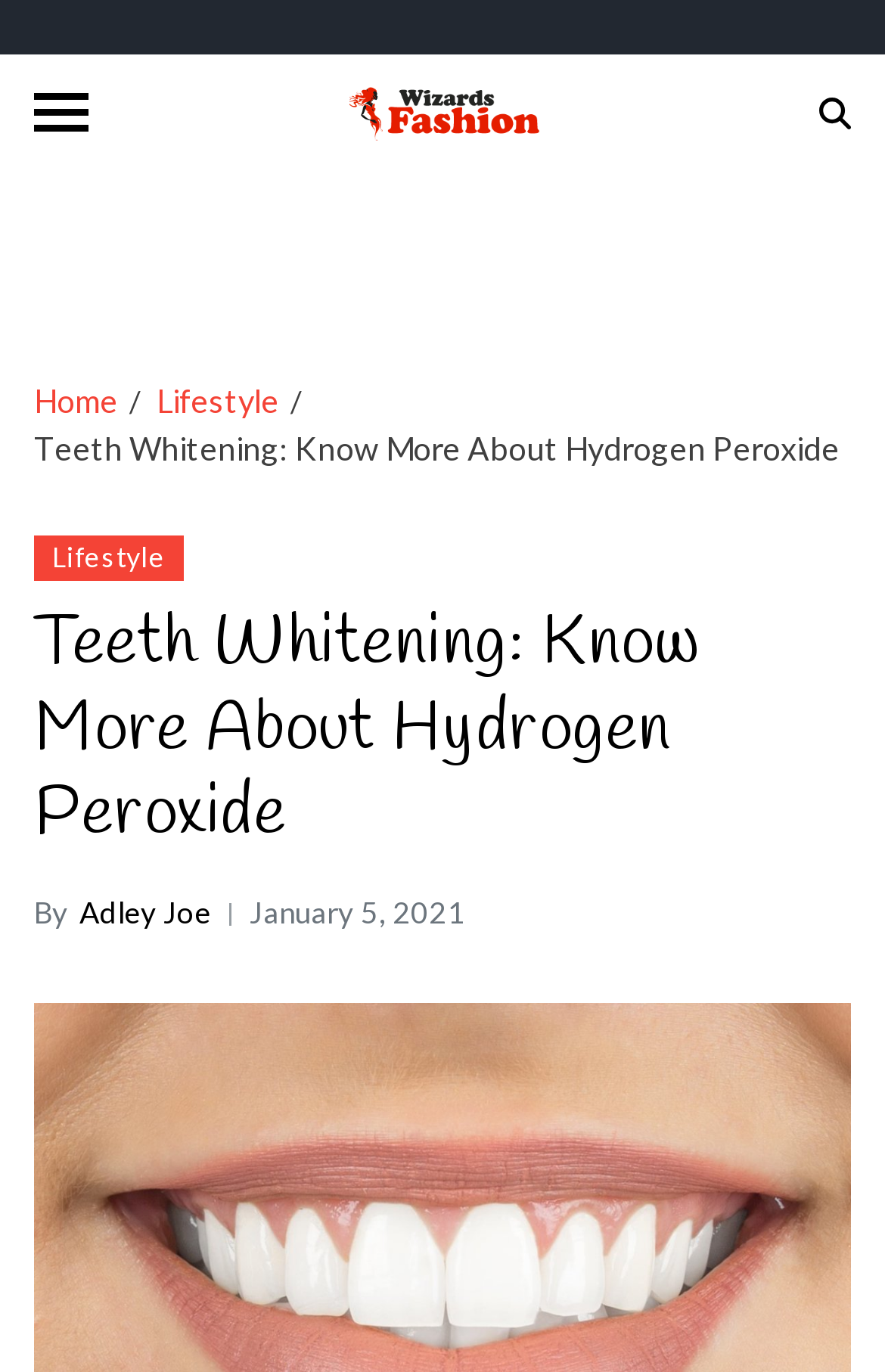Who is the author of the article?
Based on the screenshot, provide a one-word or short-phrase response.

Adley Joe